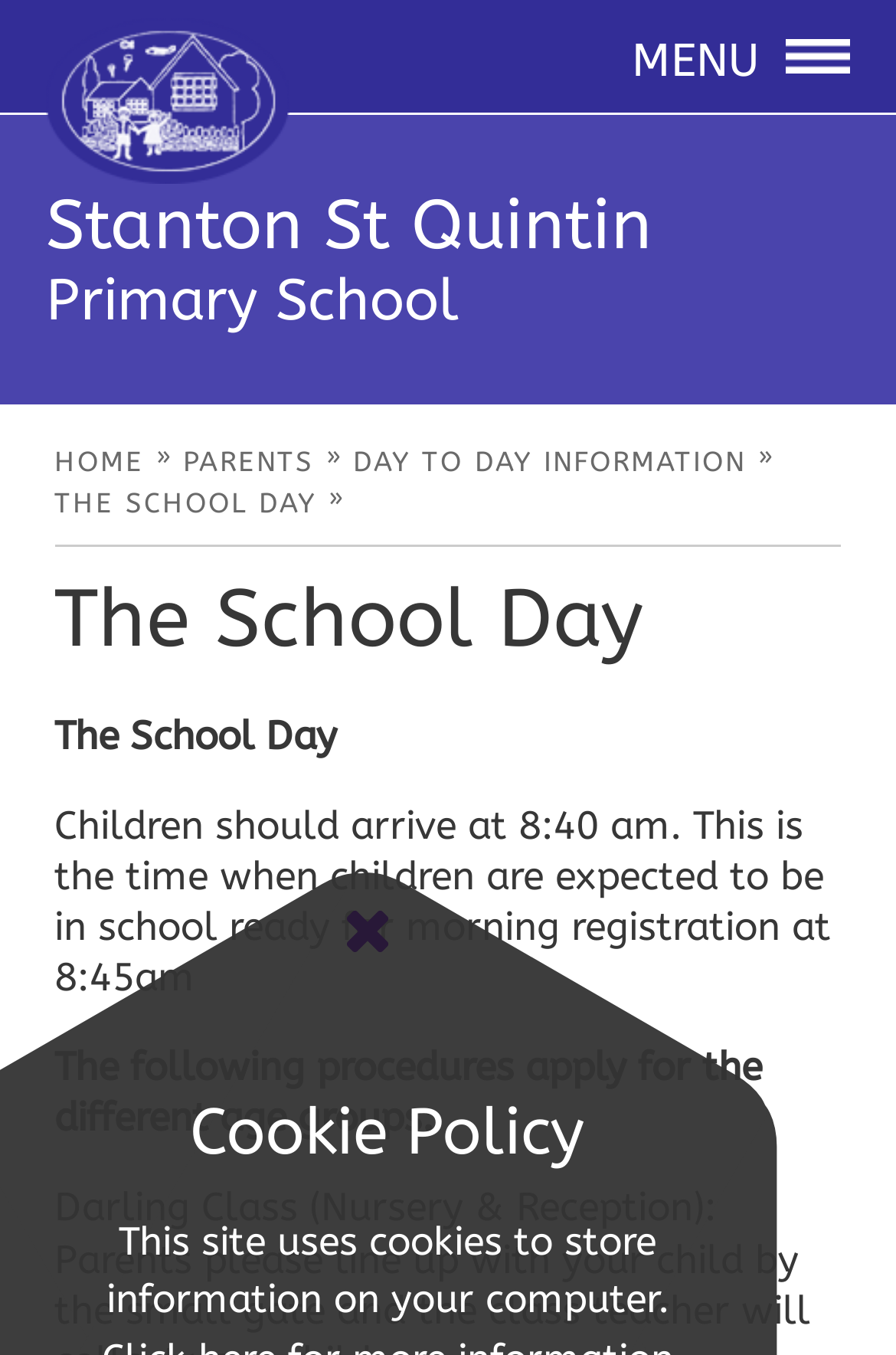Carefully examine the image and provide an in-depth answer to the question: What is the topic of the heading below the main logo?

The heading below the main logo is 'Stanton St Quintin Primary School', which suggests that the webpage is related to this primary school.